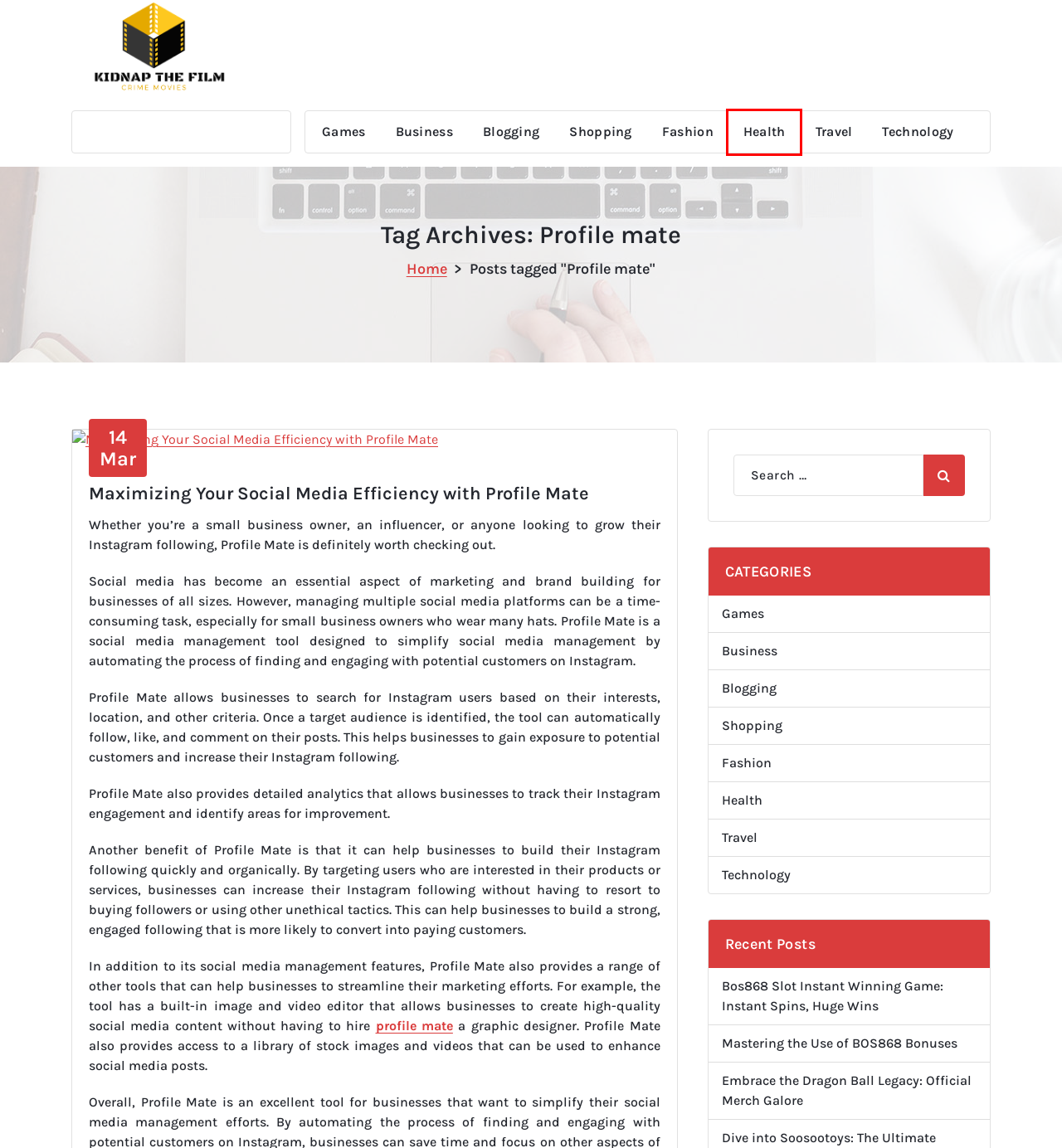Evaluate the webpage screenshot and identify the element within the red bounding box. Select the webpage description that best fits the new webpage after clicking the highlighted element. Here are the candidates:
A. Shopping – Kidnap The Film
B. Bos868 Slot Instant Winning Game: Instant Spins, Huge Wins – Kidnap The Film
C. Business – Kidnap The Film
D. Technology – Kidnap The Film
E. Embrace the Dragon Ball Legacy: Official Merch Galore – Kidnap The Film
F. March 2023 – Kidnap The Film
G. Health – Kidnap The Film
H. Mastering the Use of BOS868 Bonuses – Kidnap The Film

G